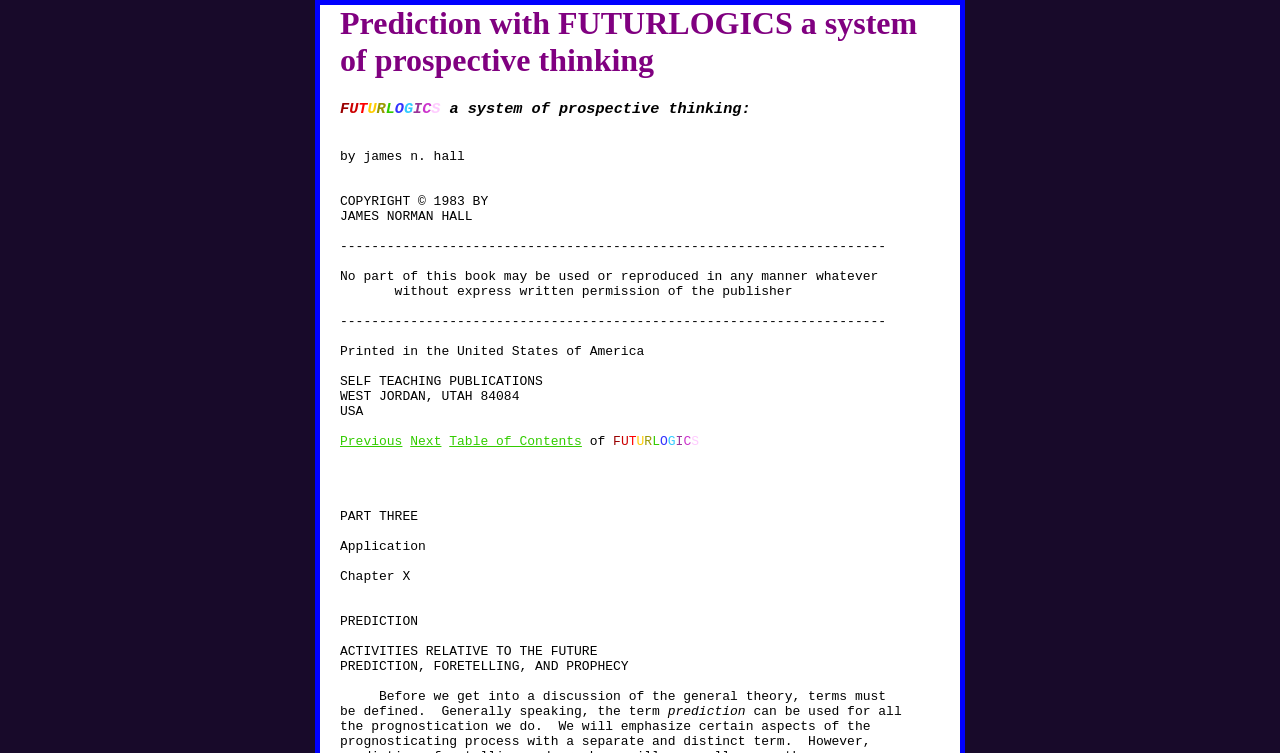What is the topic of discussion in this chapter?
Answer briefly with a single word or phrase based on the image.

Prediction